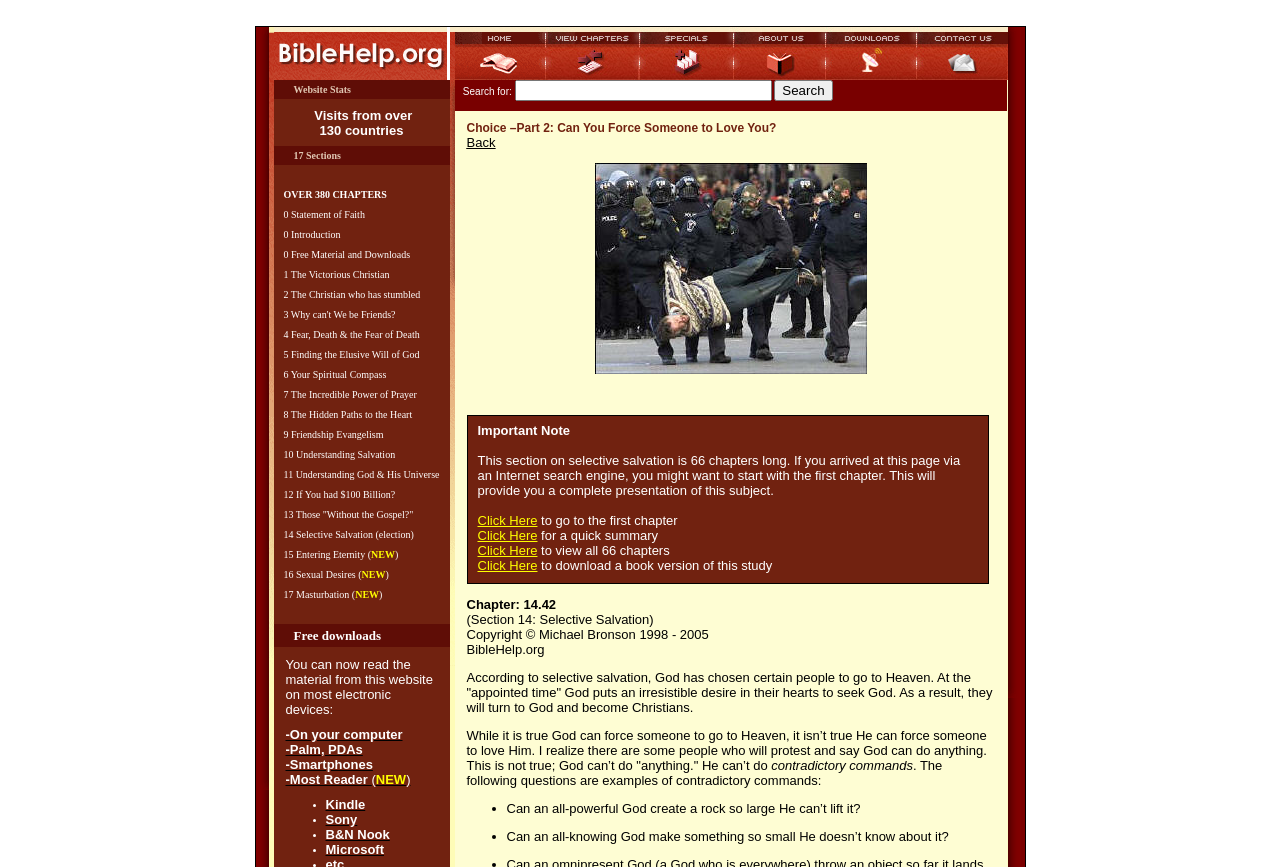Locate the bounding box coordinates of the element you need to click to accomplish the task described by this instruction: "View the Specials page".

[0.499, 0.076, 0.572, 0.096]